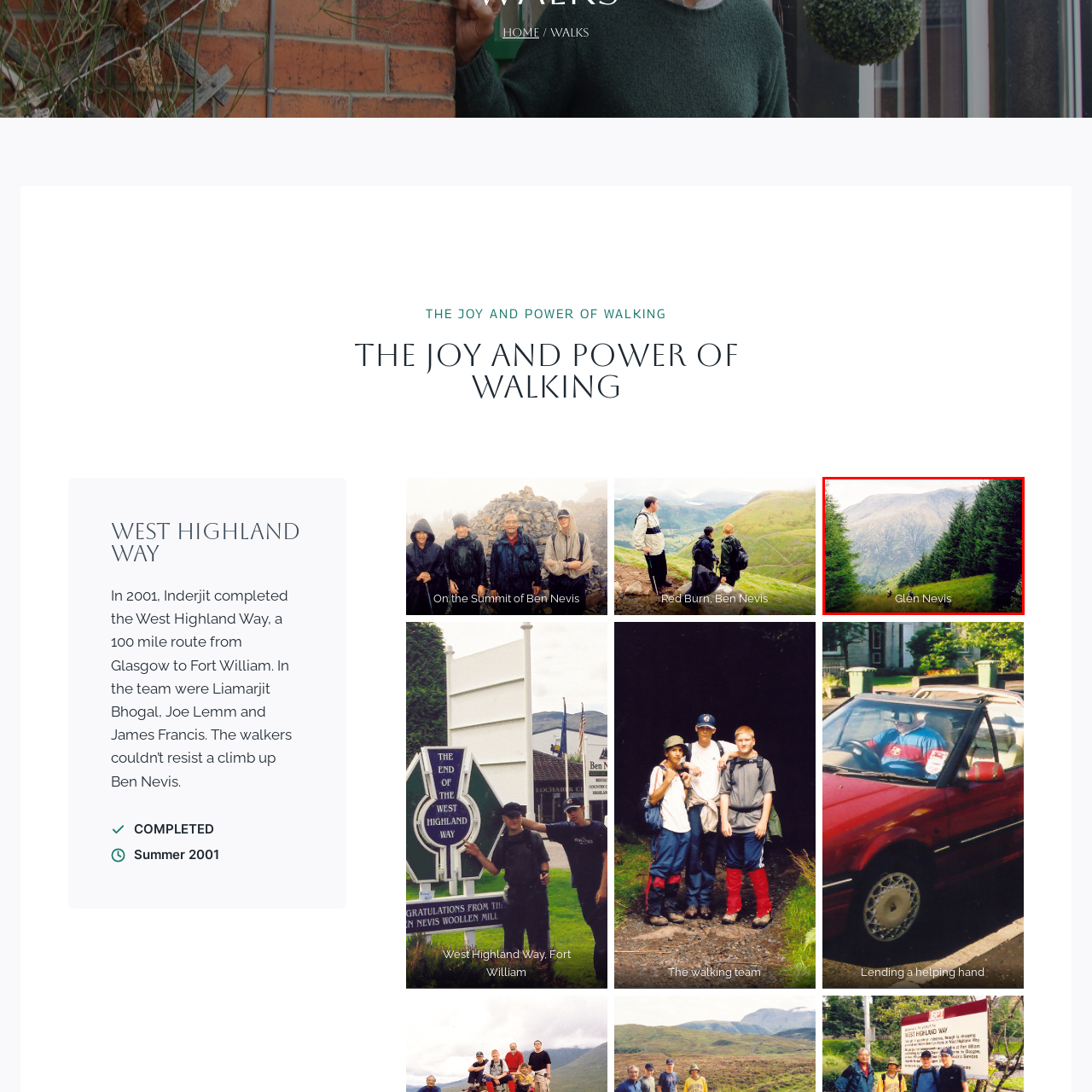Please provide a comprehensive description of the image highlighted by the red bounding box.

The image showcases the stunning scenery of Glen Nevis, with lush green grass and towering conifers framing the foreground. In the background, the majestic peaks of the Nevis range rise dramatically, under a soft, overcast sky that hints at the region’s natural beauty. Two figures can be seen walking along the path, suggesting a sense of adventure and exploration in this picturesque Scottish landscape. The caption at the bottom emphasizes the name "Glen Nevis," encapsulating the essence of this tranquil yet breathtaking environment.